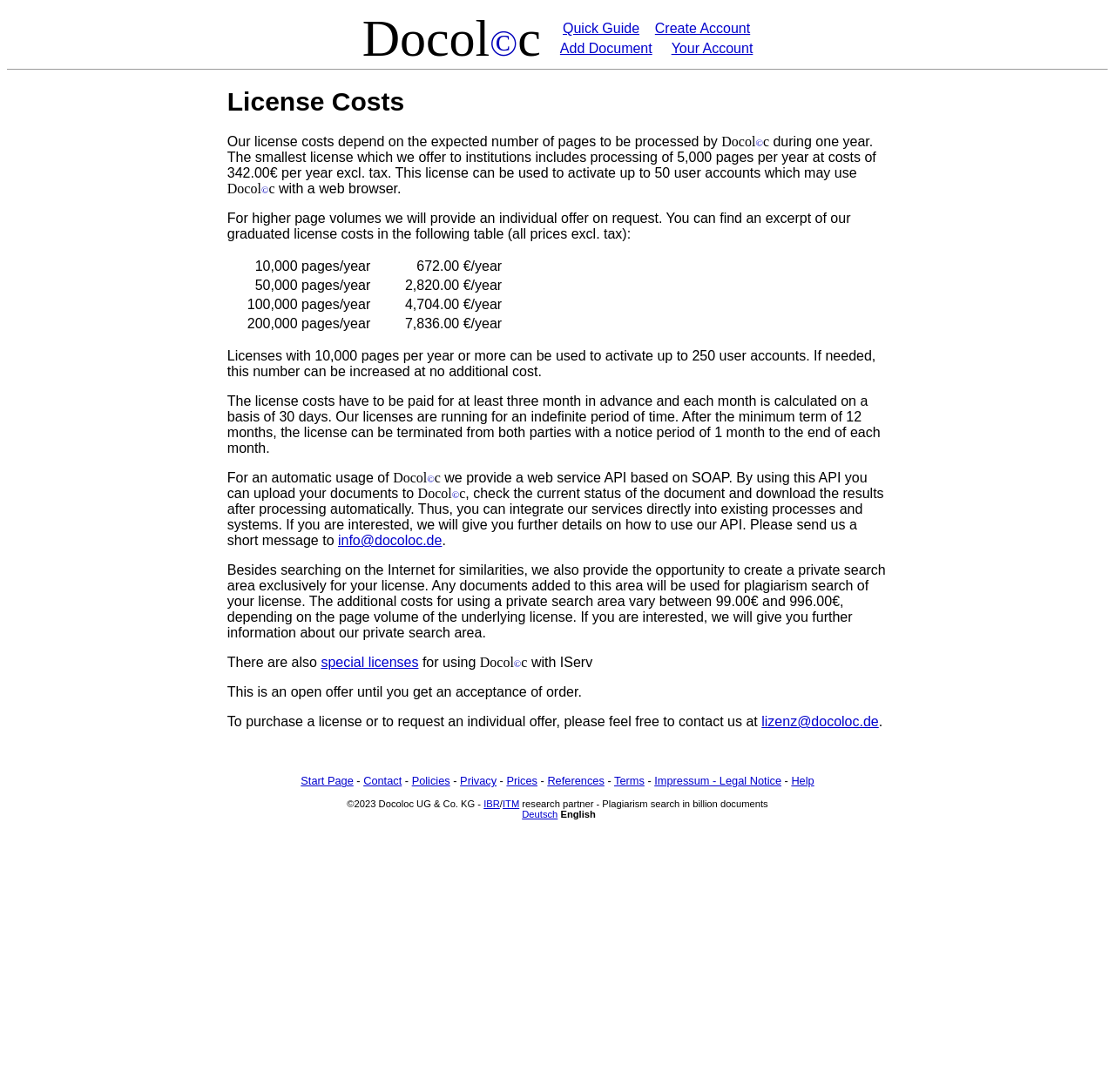Determine the bounding box coordinates of the element that should be clicked to execute the following command: "Create an account".

[0.587, 0.019, 0.673, 0.033]